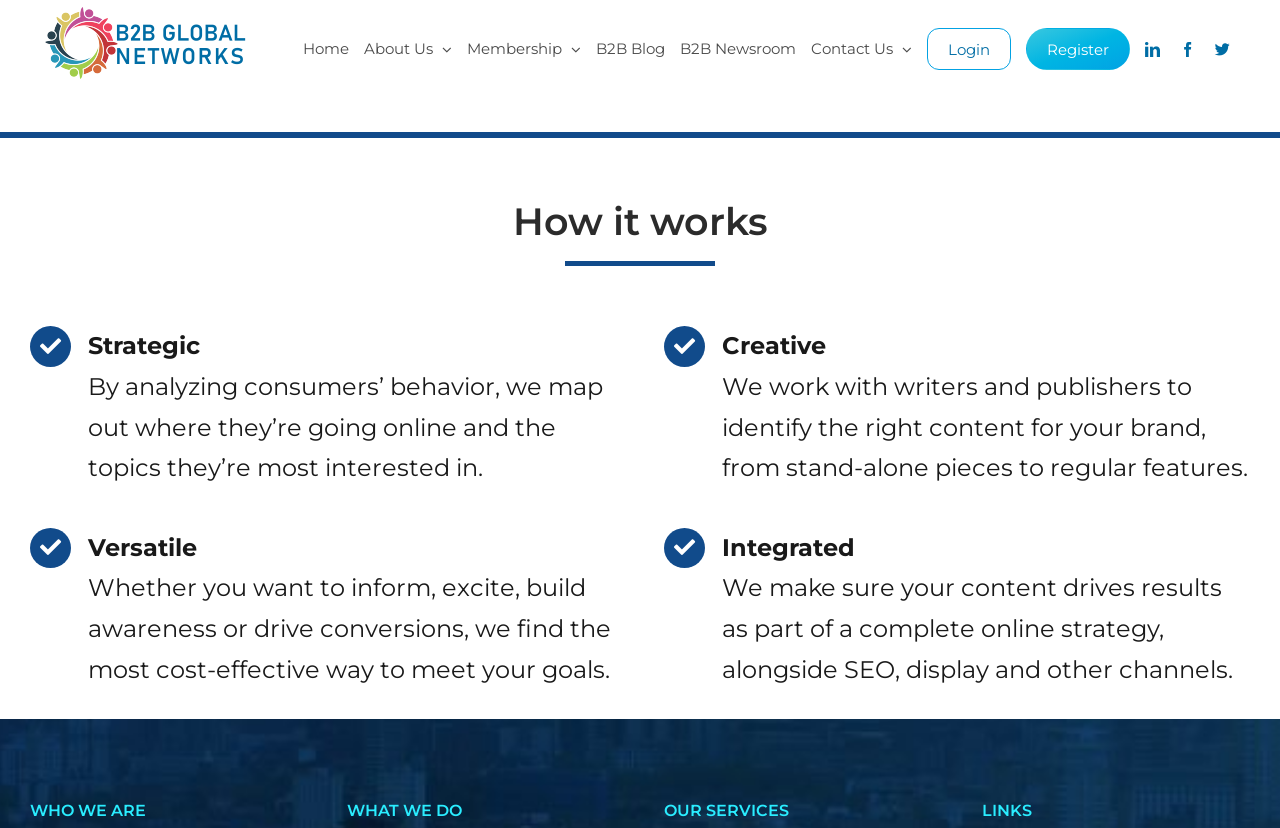Generate the title text from the webpage.

How it works